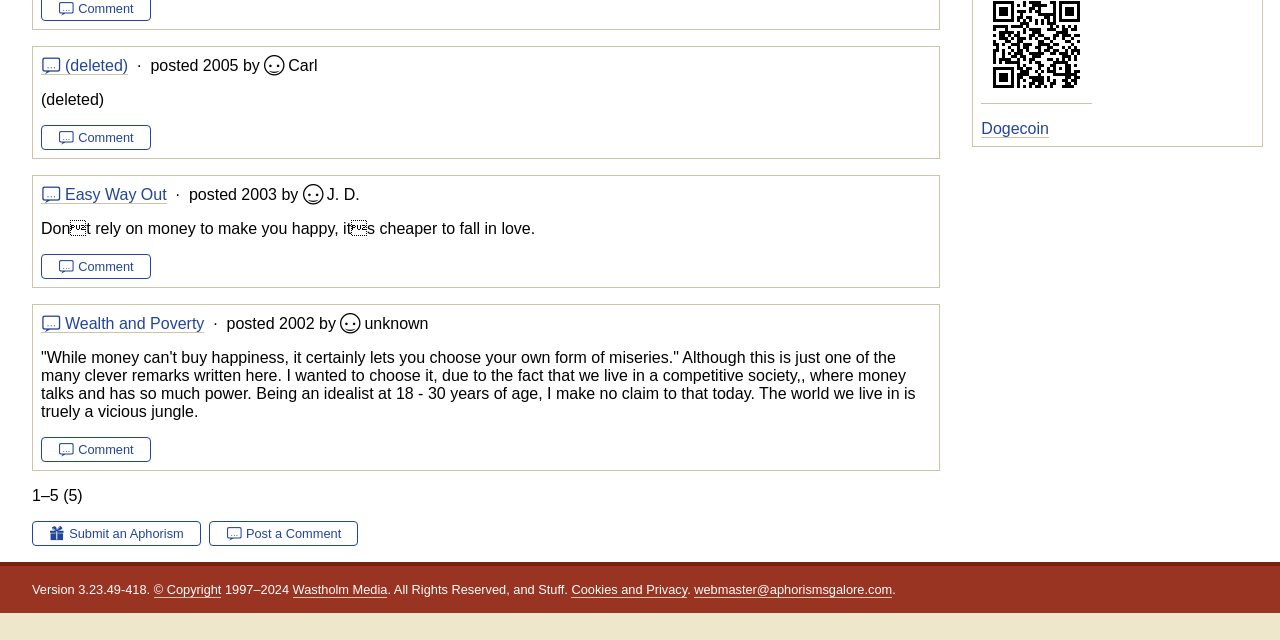Based on the element description: "Cookies and Privacy", identify the UI element and provide its bounding box coordinates. Use four float numbers between 0 and 1, [left, top, right, bottom].

[0.446, 0.909, 0.537, 0.934]